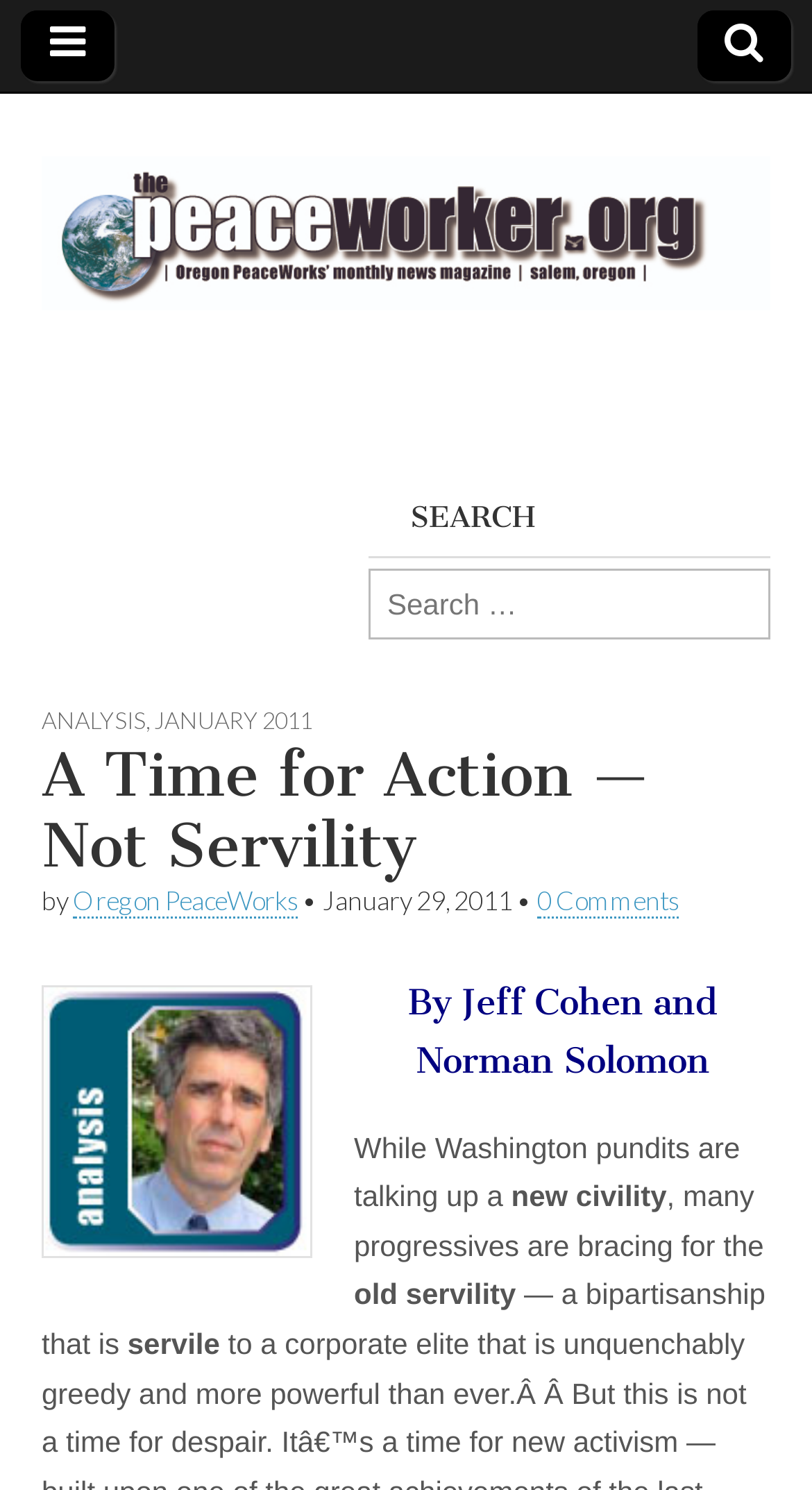Please provide the bounding box coordinates for the element that needs to be clicked to perform the instruction: "Read the article by Jeff Cohen and Norman Solomon". The coordinates must consist of four float numbers between 0 and 1, formatted as [left, top, right, bottom].

[0.051, 0.654, 0.949, 0.731]